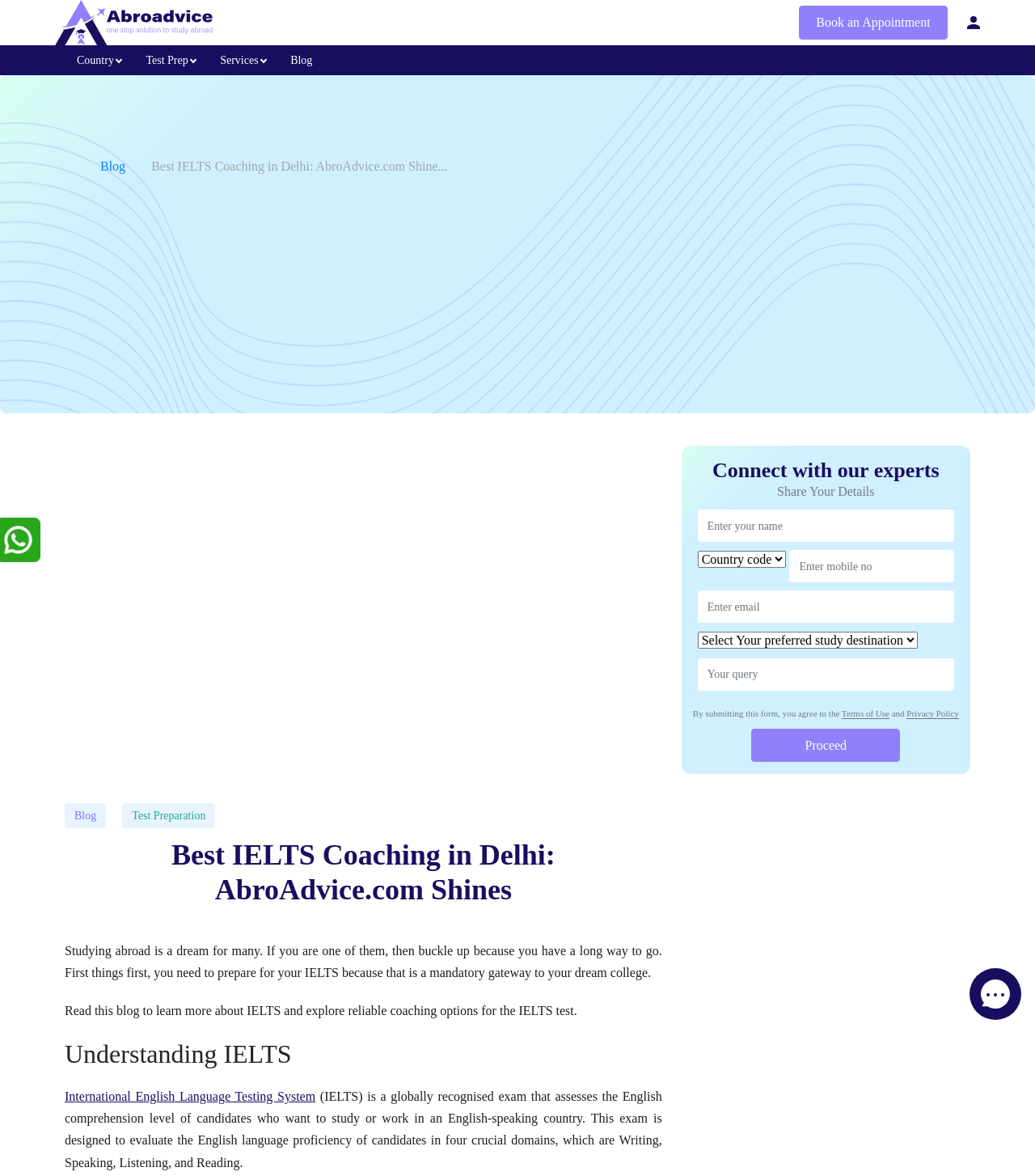Please pinpoint the bounding box coordinates for the region I should click to adhere to this instruction: "Click the 'Country' link".

[0.062, 0.039, 0.129, 0.064]